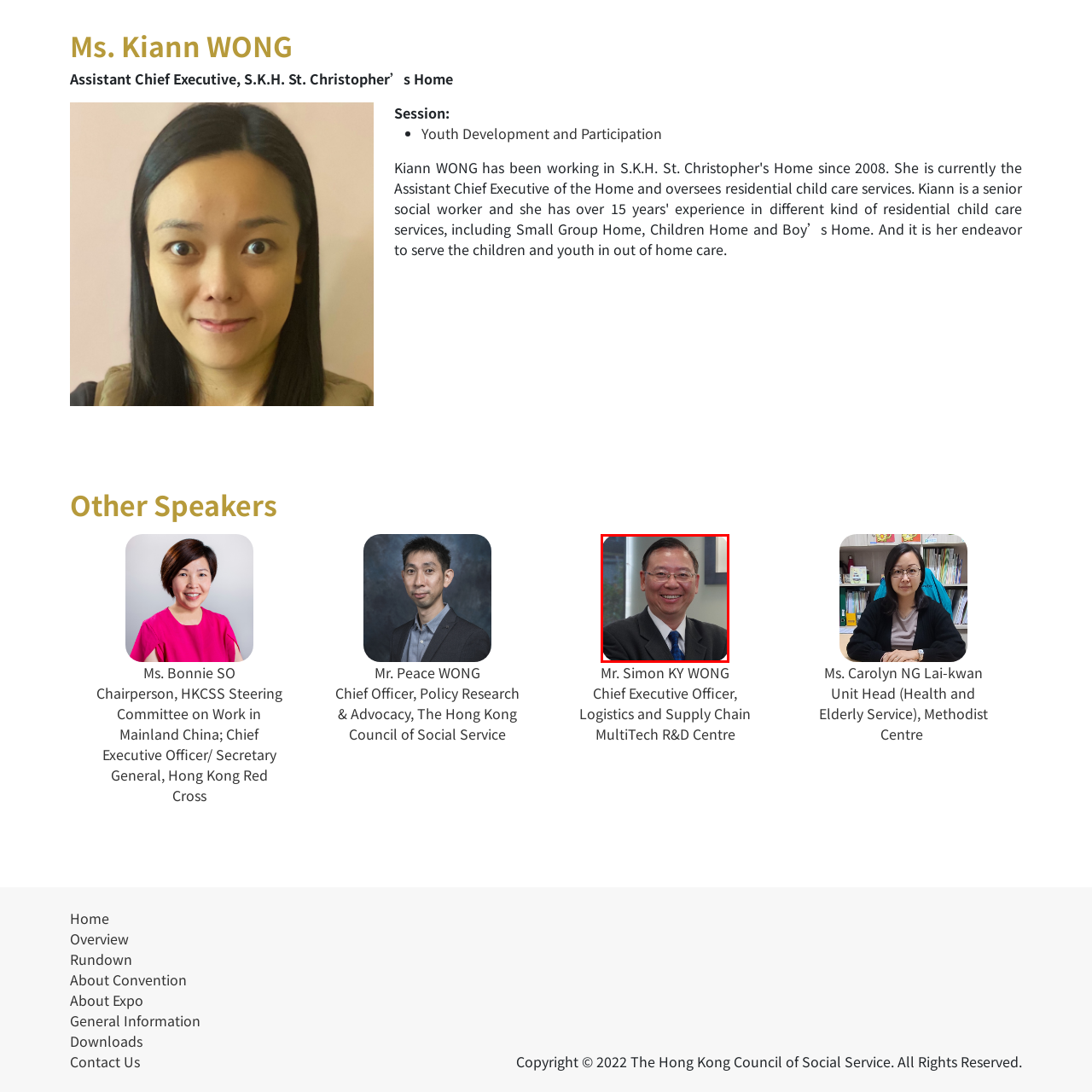Refer to the image encased in the red bounding box and answer the subsequent question with a single word or phrase:
What is the lighting condition in the background?

Soft natural light